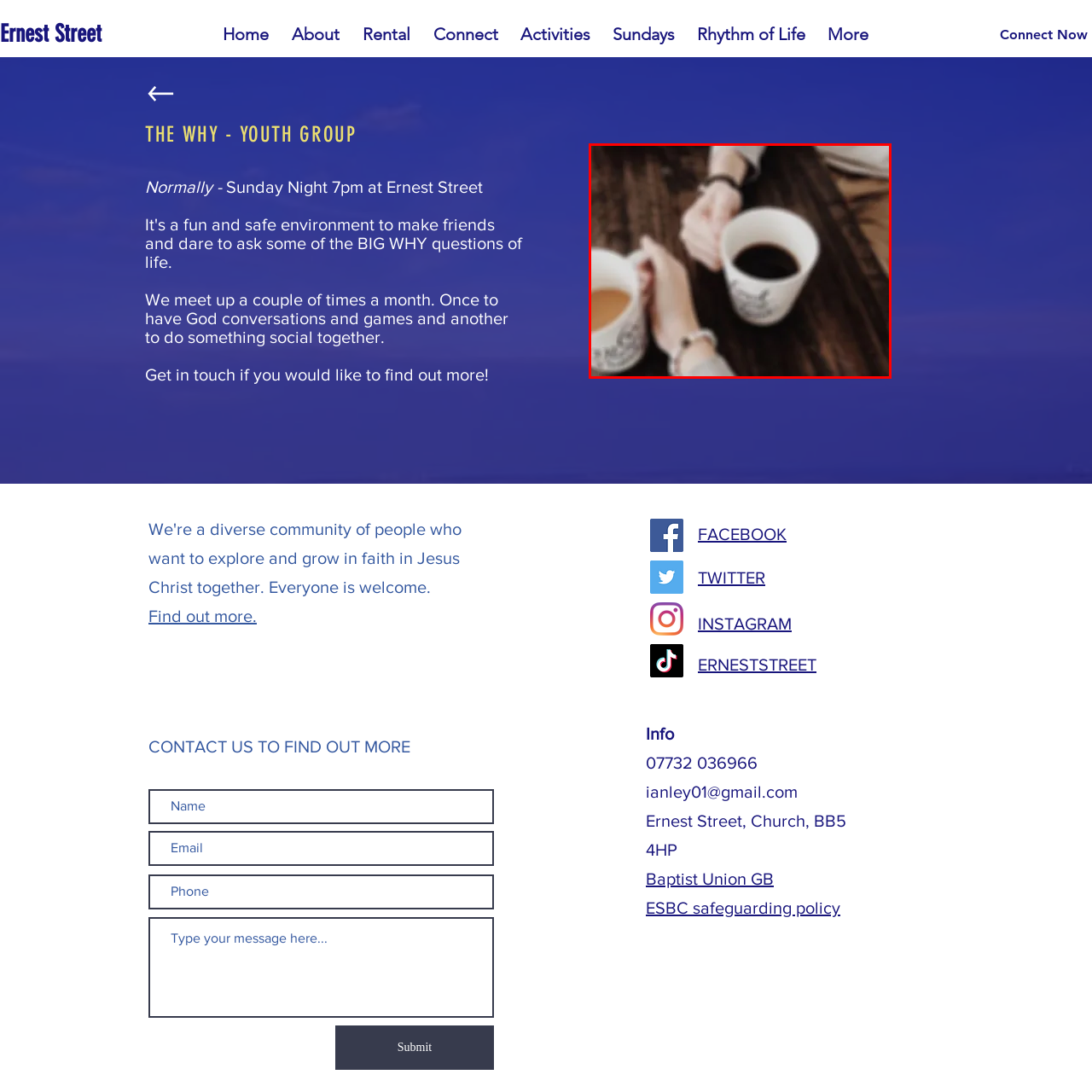Observe the image segment inside the red bounding box and answer concisely with a single word or phrase: What is the purpose of the scene?

Foster God conversations and social bonding